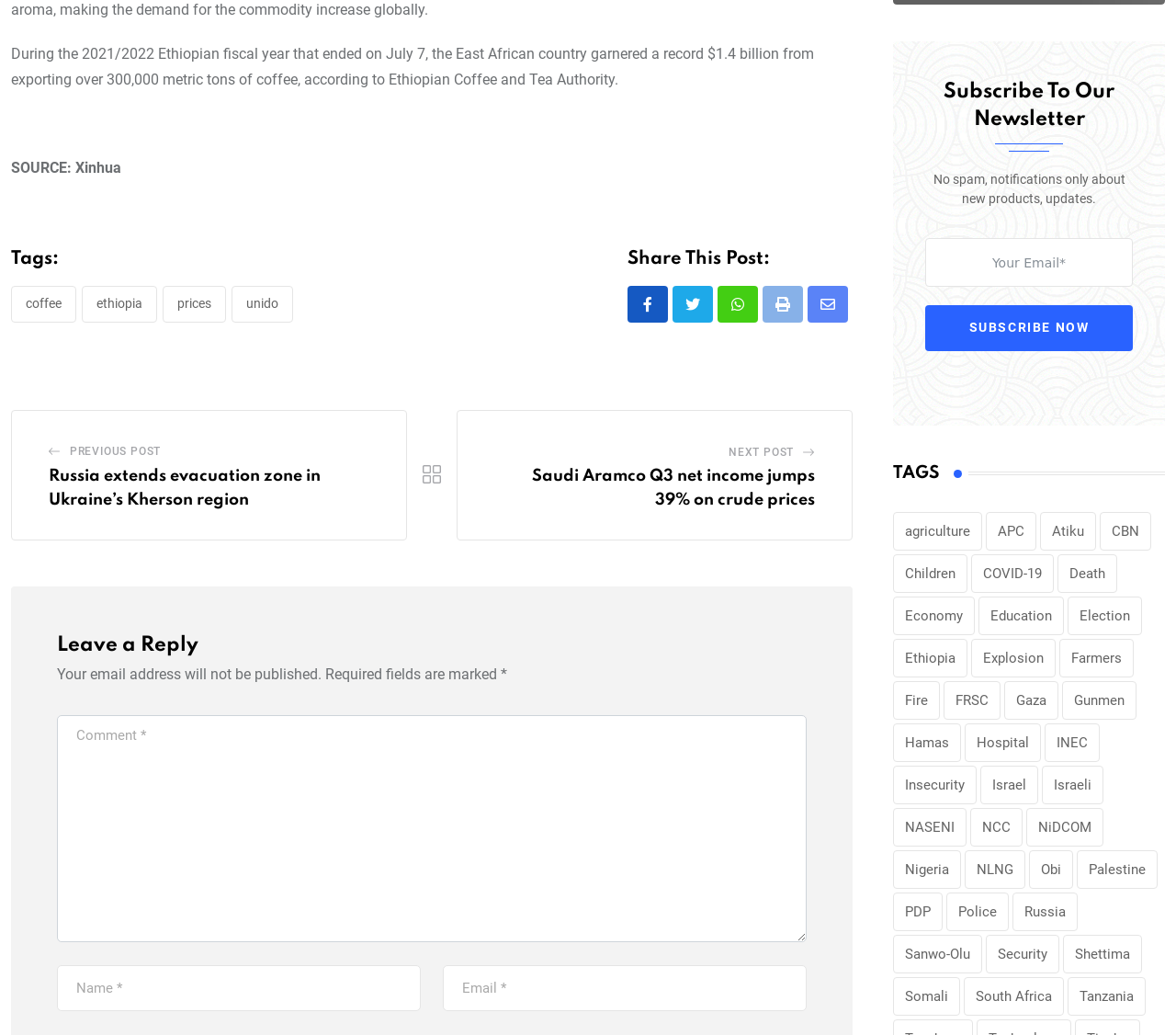Please find the bounding box coordinates of the section that needs to be clicked to achieve this instruction: "Subscribe to the newsletter".

[0.787, 0.295, 0.963, 0.34]